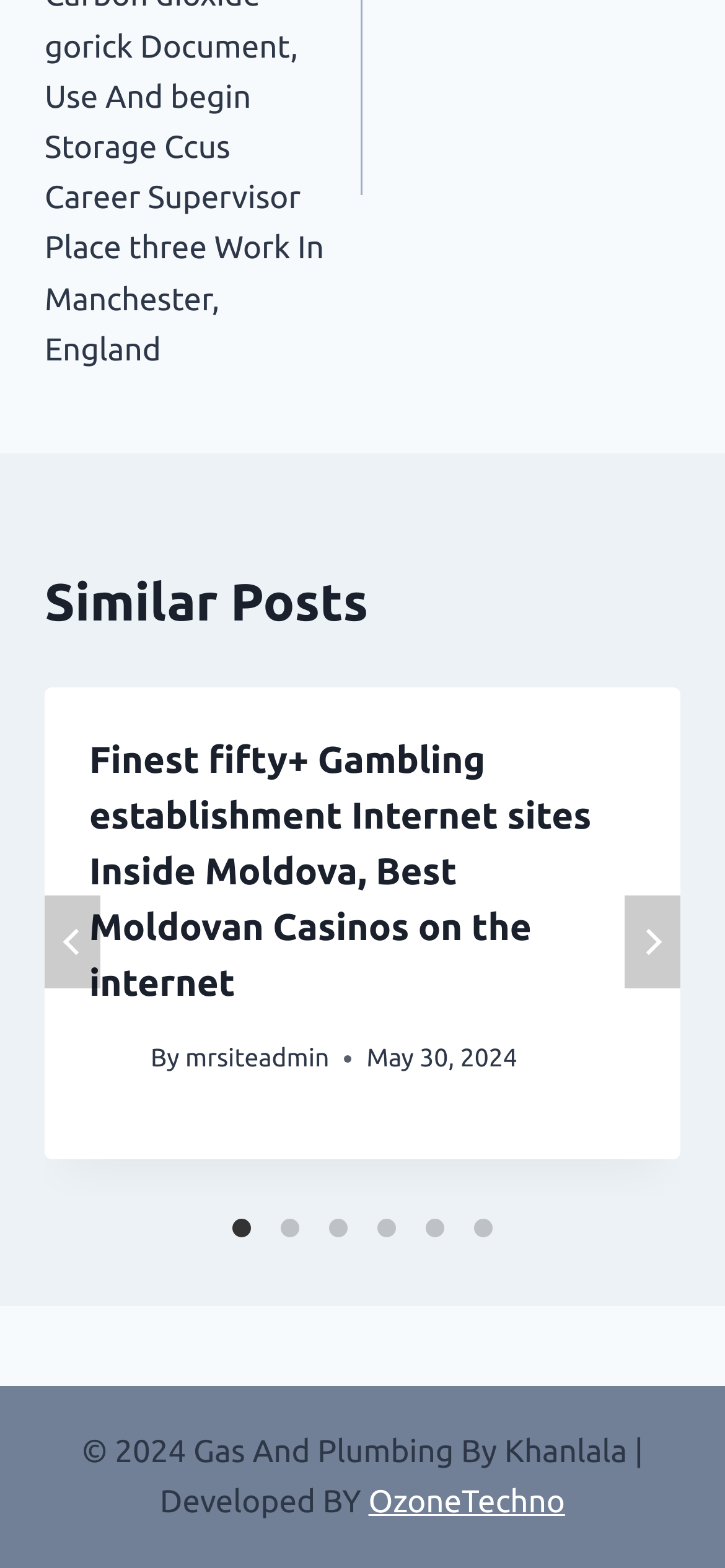Specify the bounding box coordinates of the element's region that should be clicked to achieve the following instruction: "Visit the OzoneTechno website". The bounding box coordinates consist of four float numbers between 0 and 1, in the format [left, top, right, bottom].

[0.508, 0.946, 0.779, 0.969]